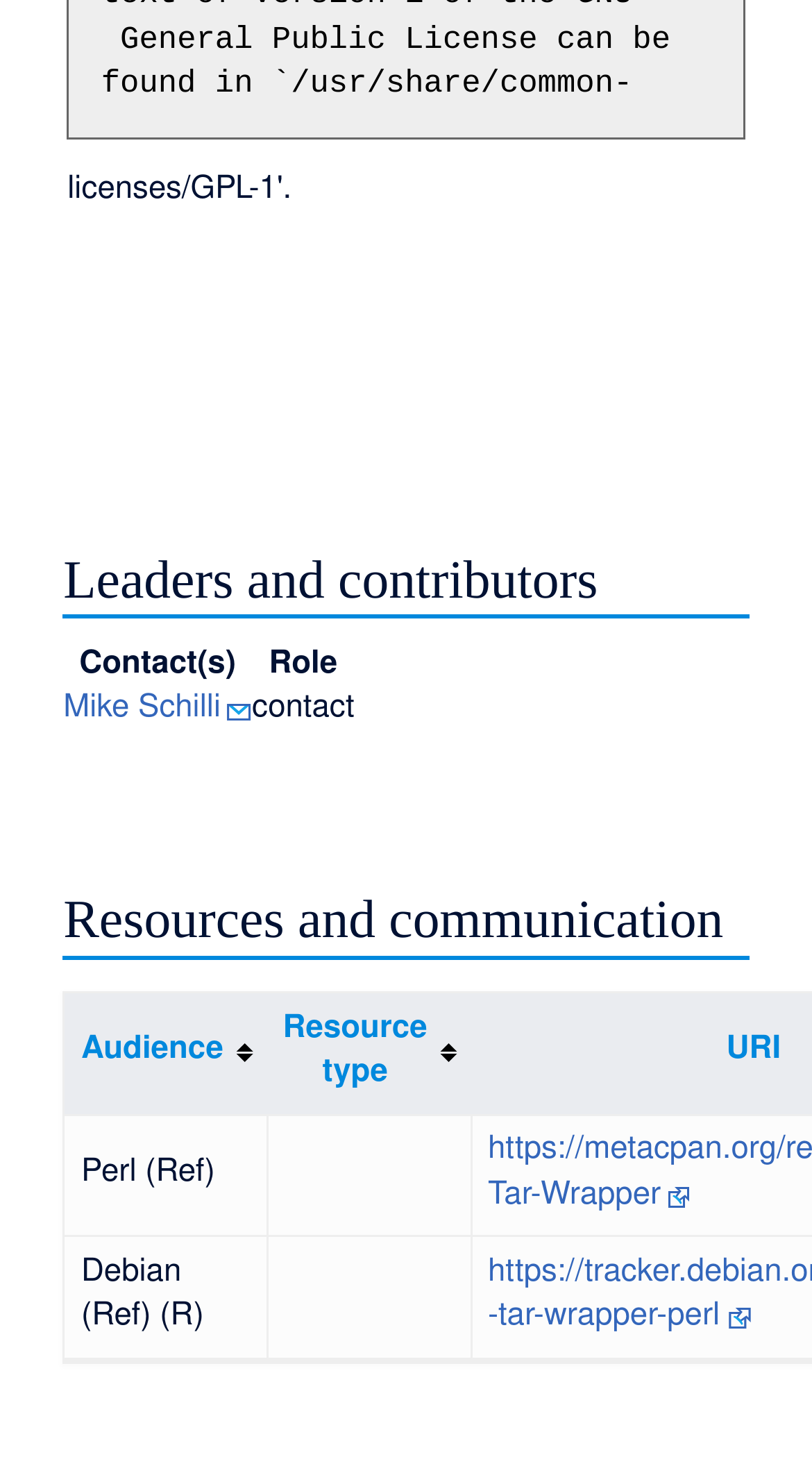Give the bounding box coordinates for the element described as: "Audience".

[0.1, 0.708, 0.275, 0.729]